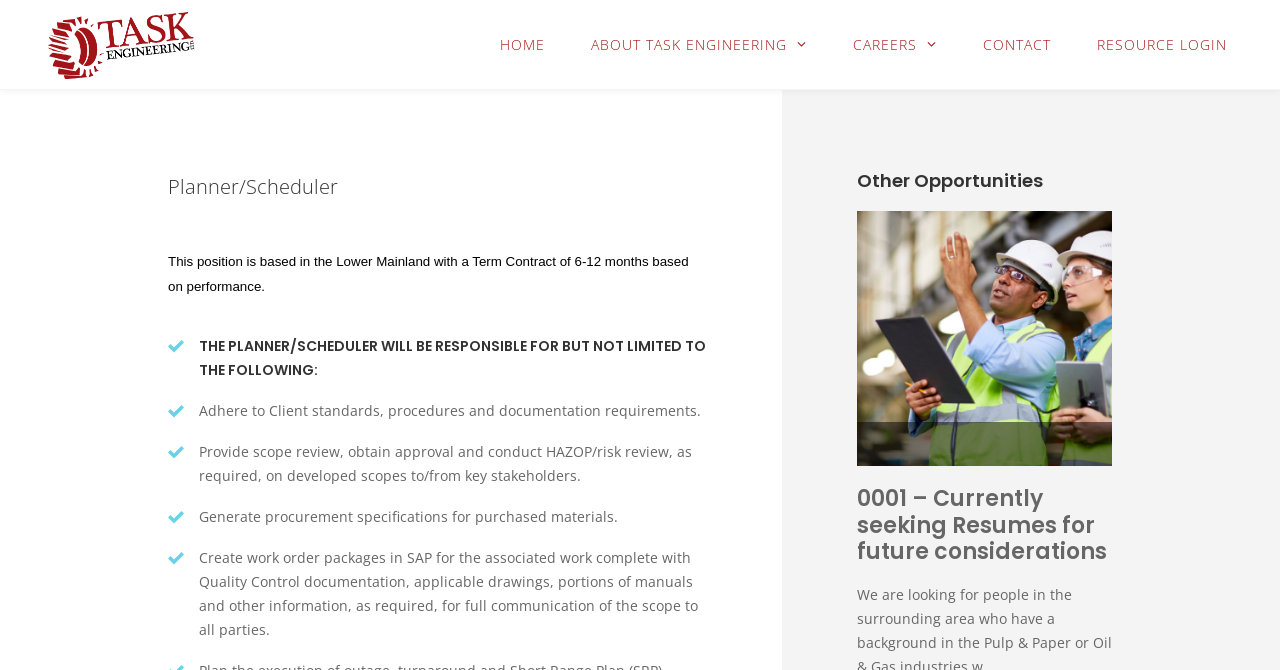With reference to the screenshot, provide a detailed response to the question below:
How many other opportunities are listed?

There is one other opportunity listed, which is '0001 – Currently seeking Resumes for future considerations', as mentioned in the heading element with the text '0001 – Currently seeking Resumes for future considerations'.